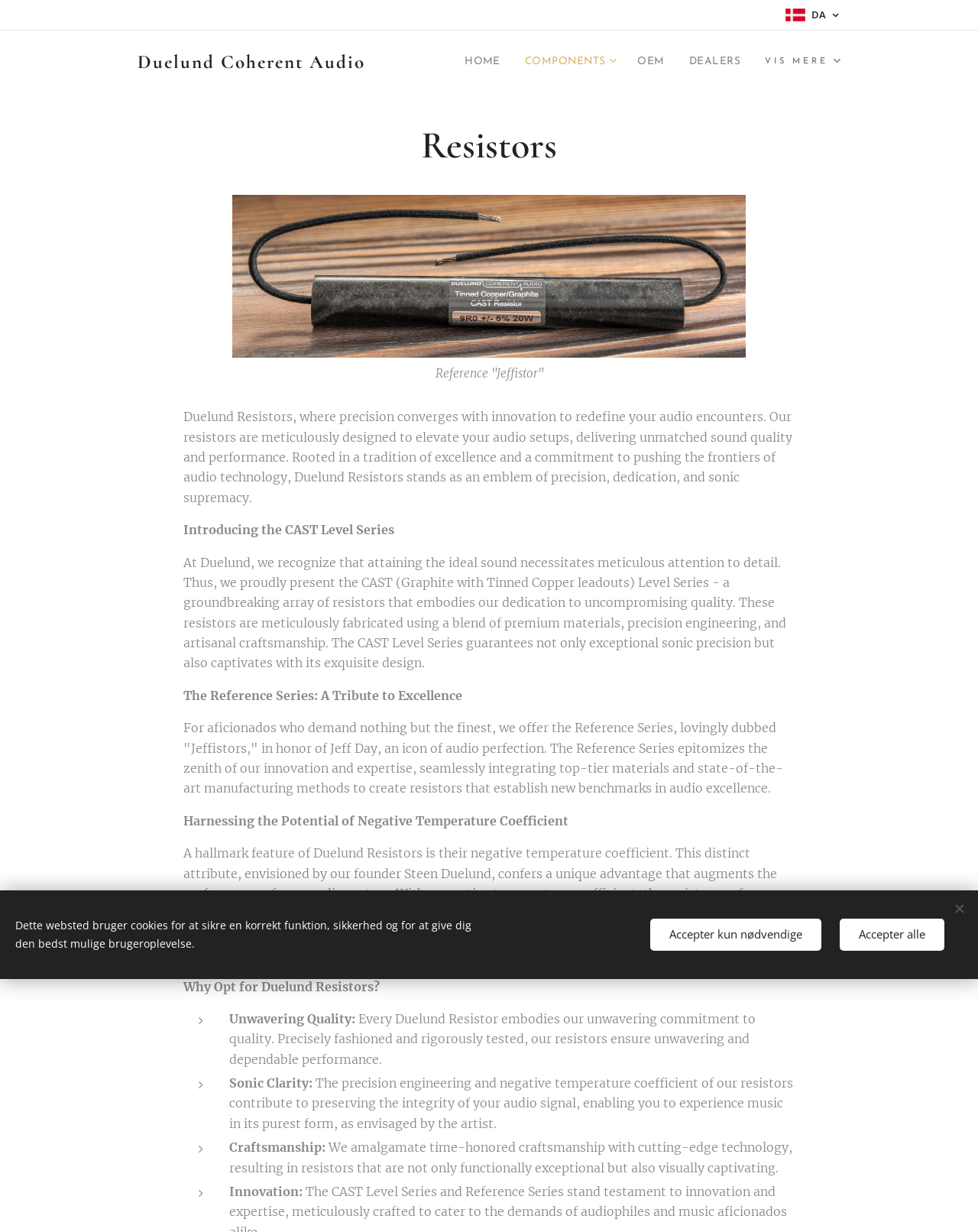Specify the bounding box coordinates of the region I need to click to perform the following instruction: "Click on DEALERS". The coordinates must be four float numbers in the range of 0 to 1, i.e., [left, top, right, bottom].

[0.684, 0.034, 0.77, 0.065]